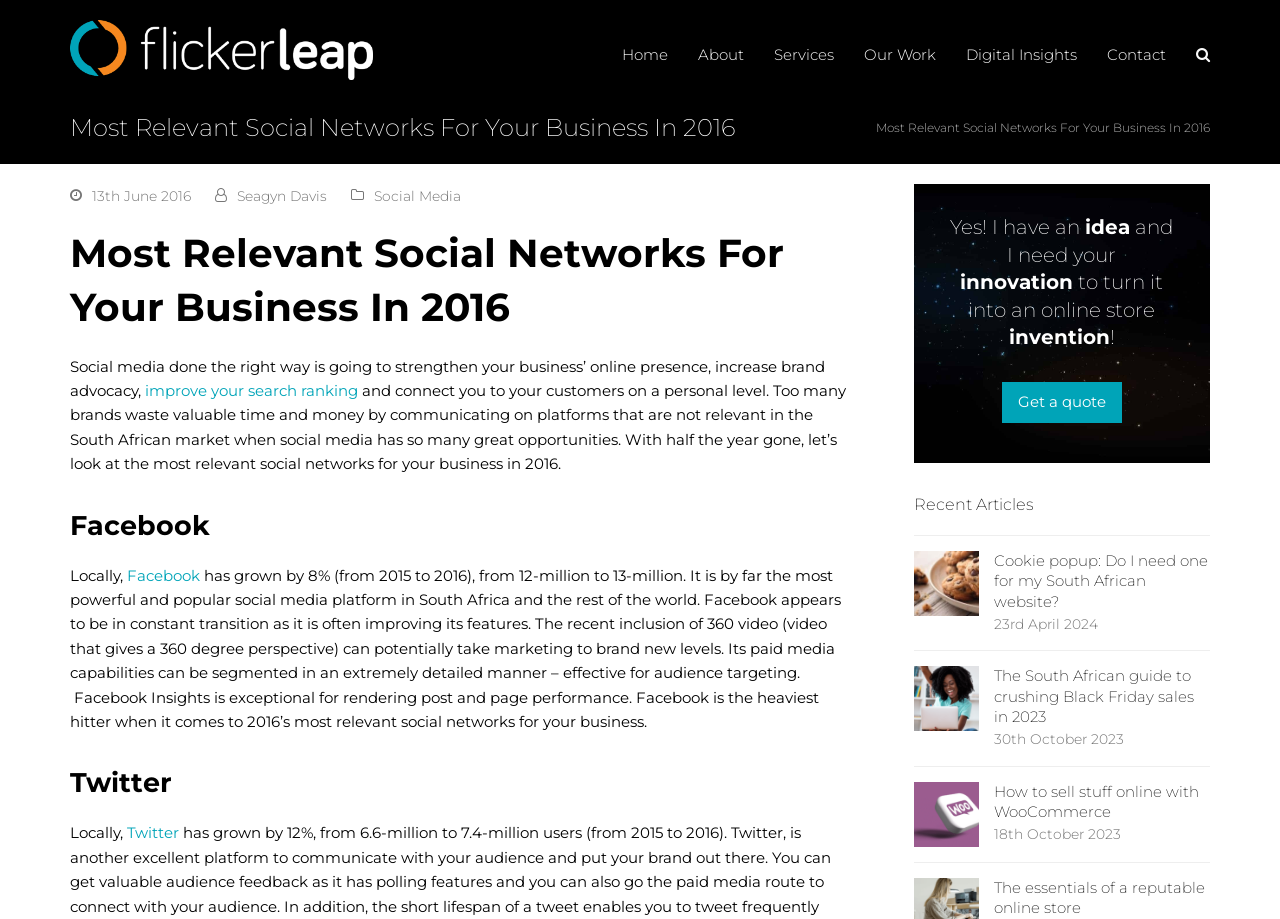Ascertain the bounding box coordinates for the UI element detailed here: "Digital Insights". The coordinates should be provided as [left, top, right, bottom] with each value being a float between 0 and 1.

[0.743, 0.033, 0.853, 0.087]